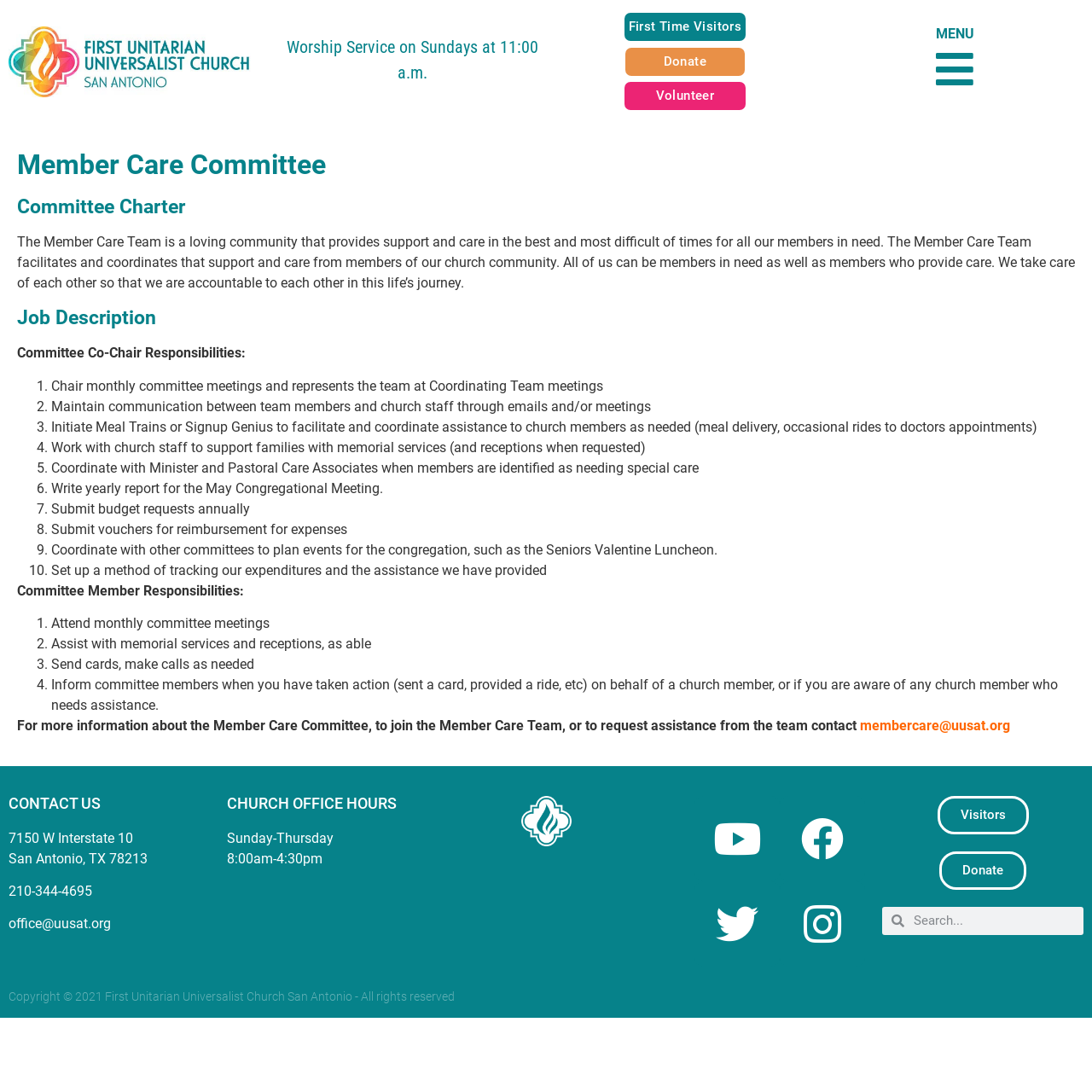Please determine the bounding box coordinates for the element that should be clicked to follow these instructions: "Search for something".

[0.808, 0.83, 0.992, 0.856]